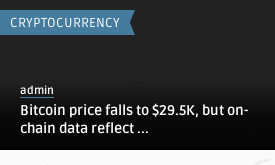Who may be responsible for curating the content?
Provide a well-explained and detailed answer to the question.

The mention of 'admin' in the caption suggests that the content may be sourced or curated by an administrative figure or platform responsible for the content, implying that they may be responsible for gathering and presenting the information.